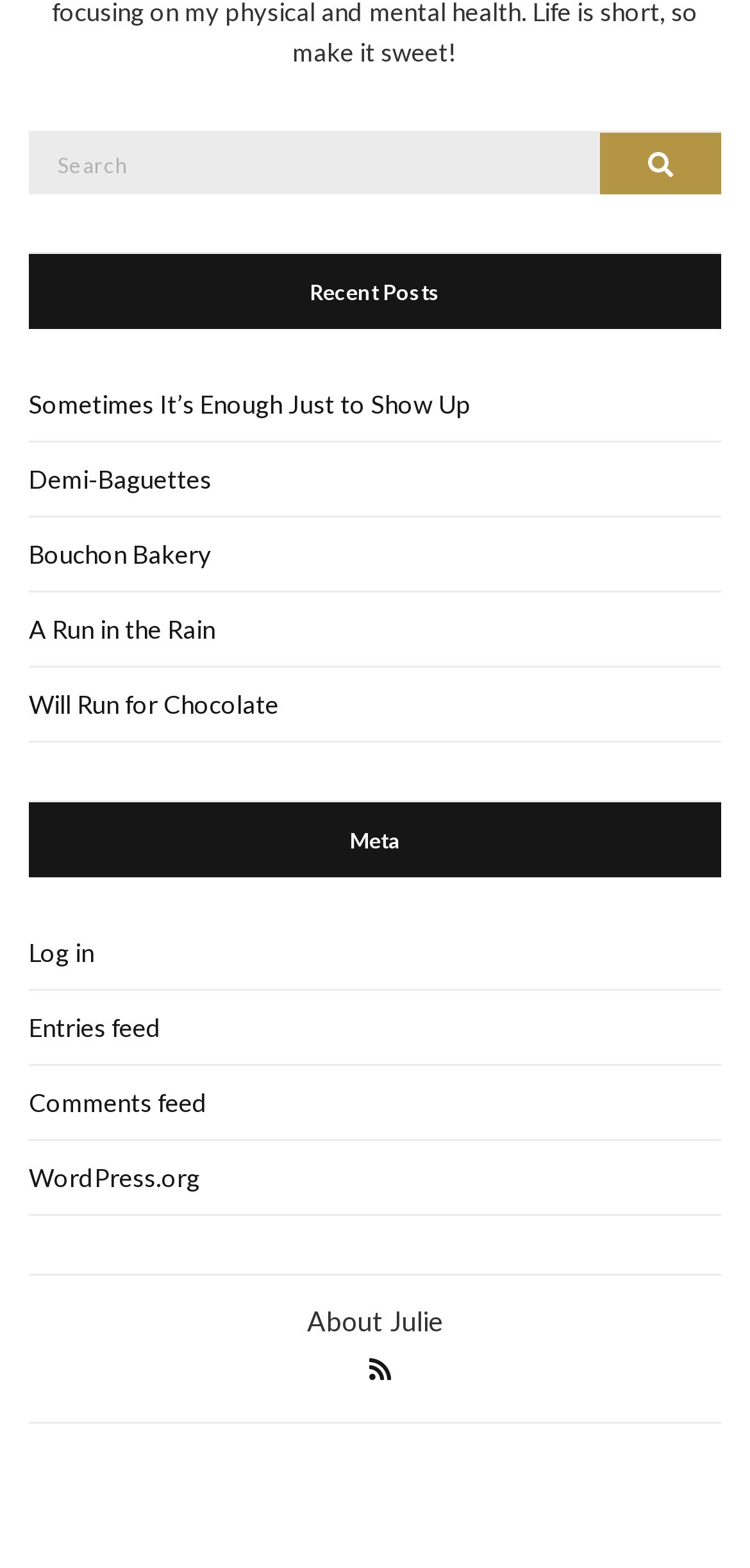Locate the bounding box coordinates for the element described below: "Entries feed". The coordinates must be four float values between 0 and 1, formatted as [left, top, right, bottom].

[0.038, 0.632, 0.962, 0.68]